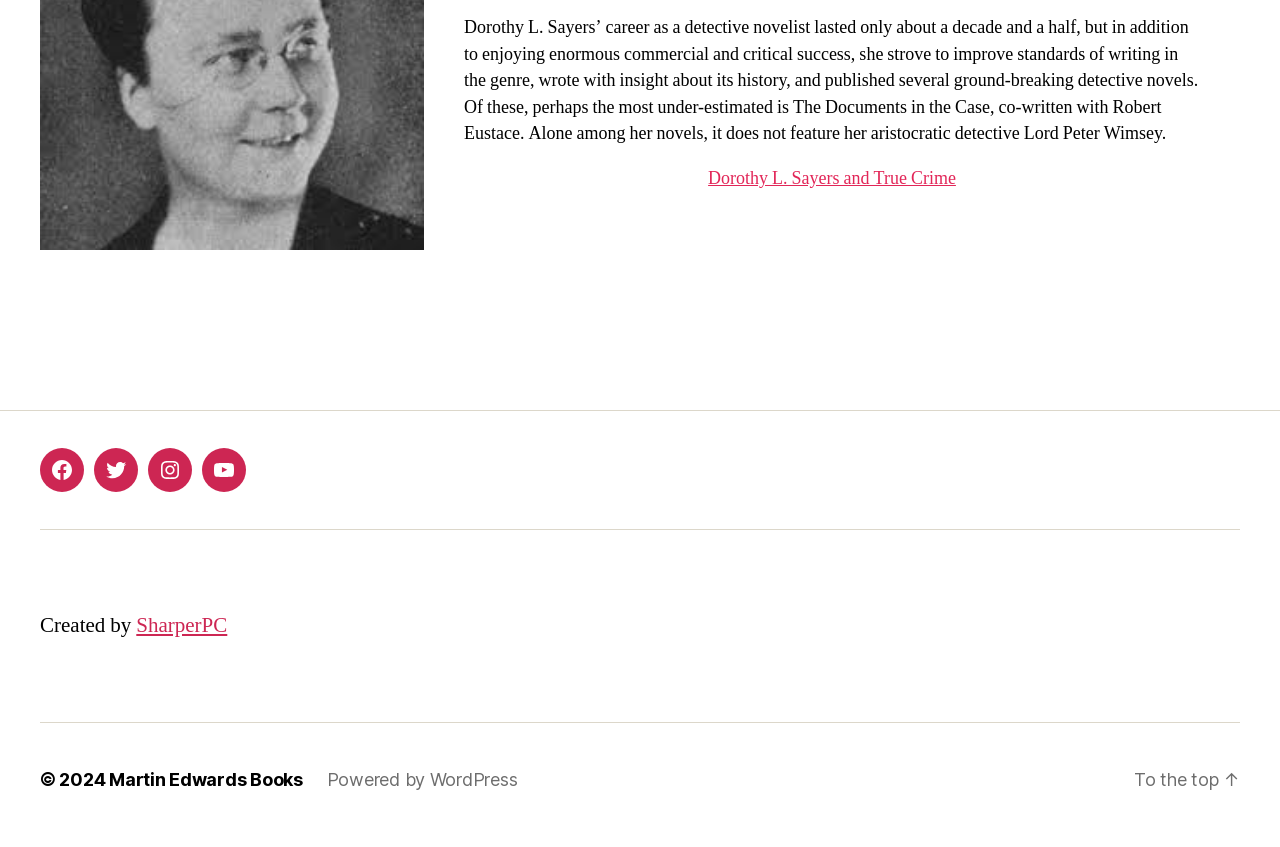What is the name of the detective in the novel?
Please provide a single word or phrase answer based on the image.

Lord Peter Wimsey